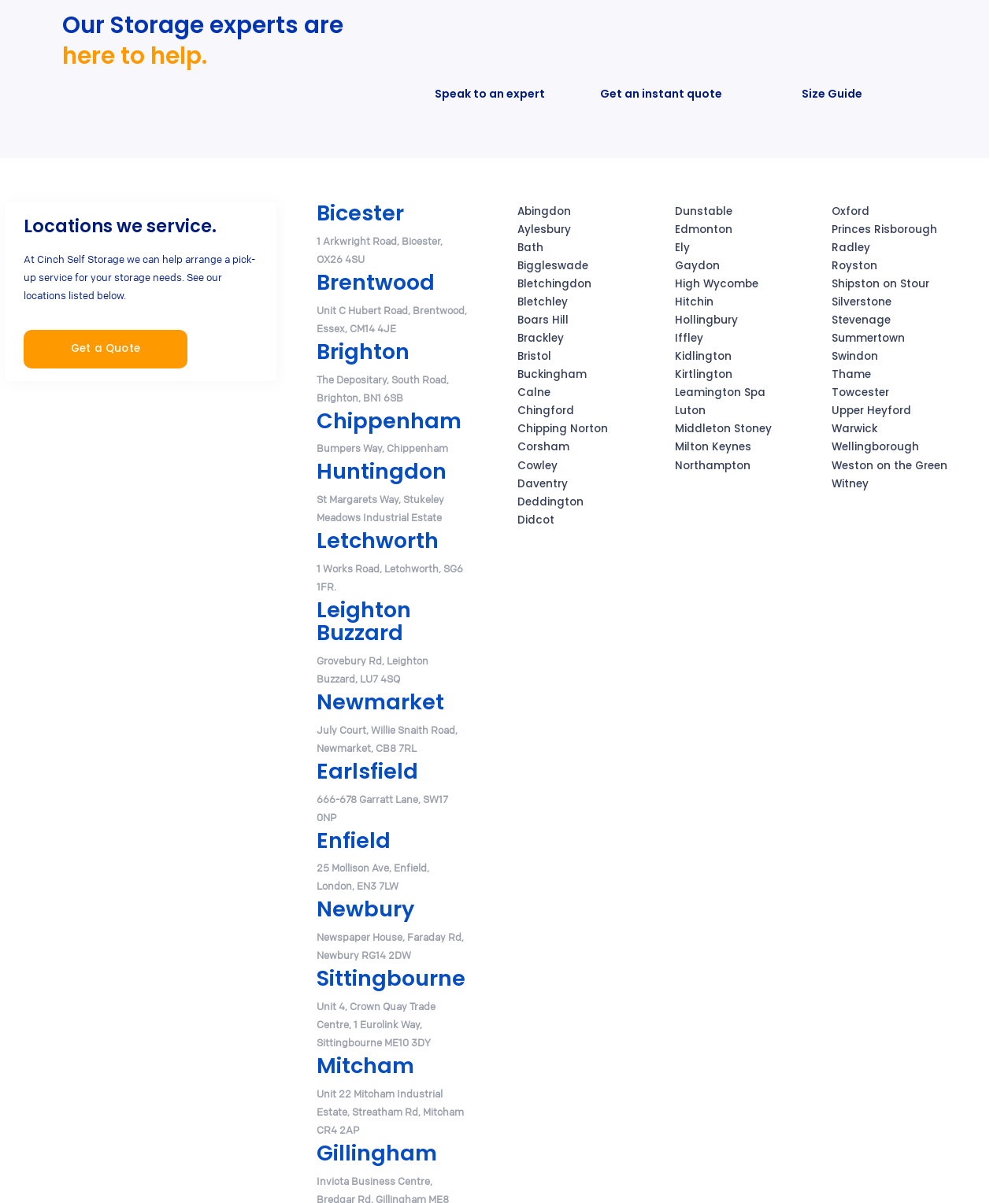Please identify the bounding box coordinates of the element that needs to be clicked to execute the following command: "Get a Quote". Provide the bounding box using four float numbers between 0 and 1, formatted as [left, top, right, bottom].

[0.023, 0.274, 0.186, 0.306]